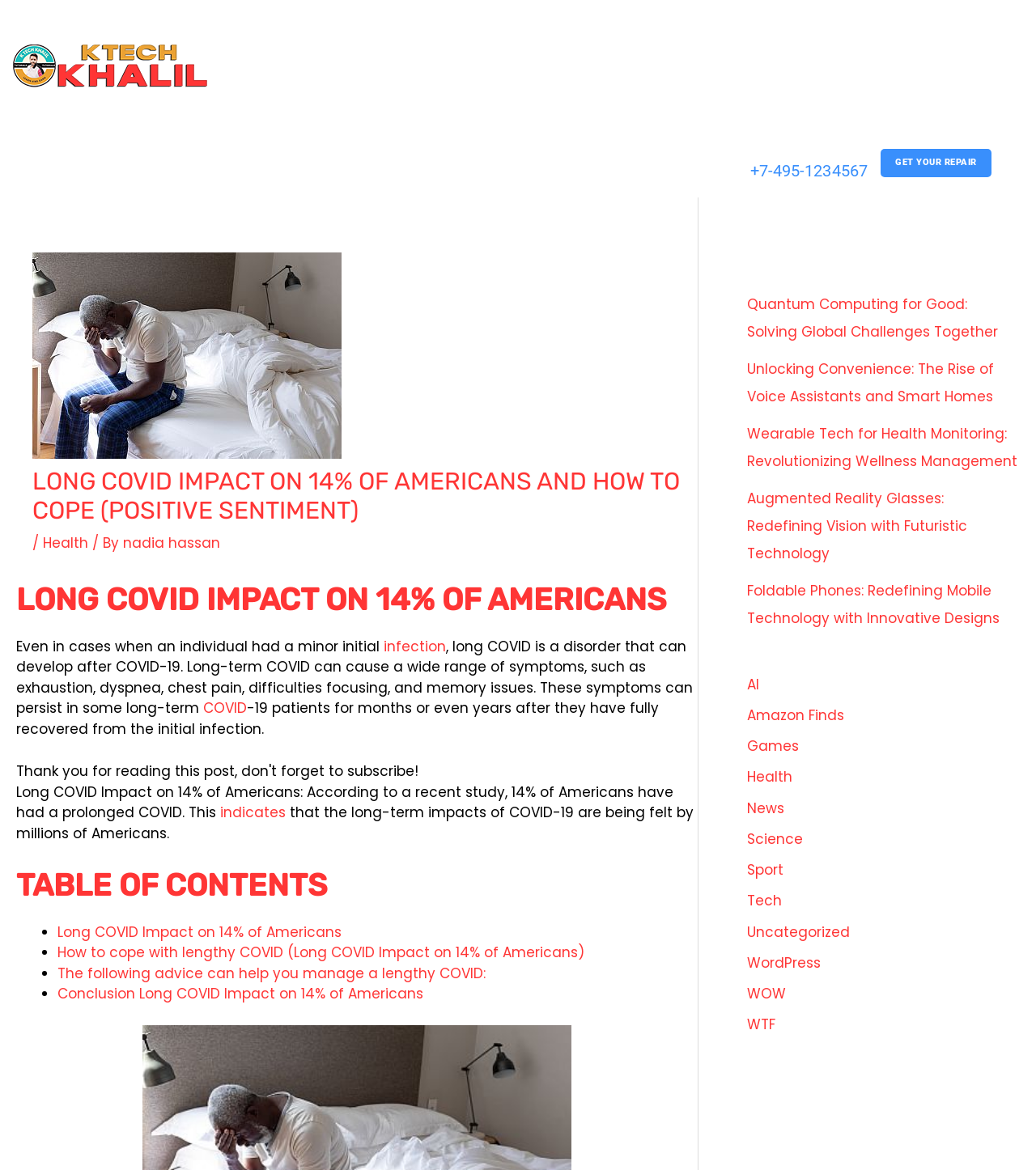Give a concise answer of one word or phrase to the question: 
Who is the author of the article?

nadia hassan